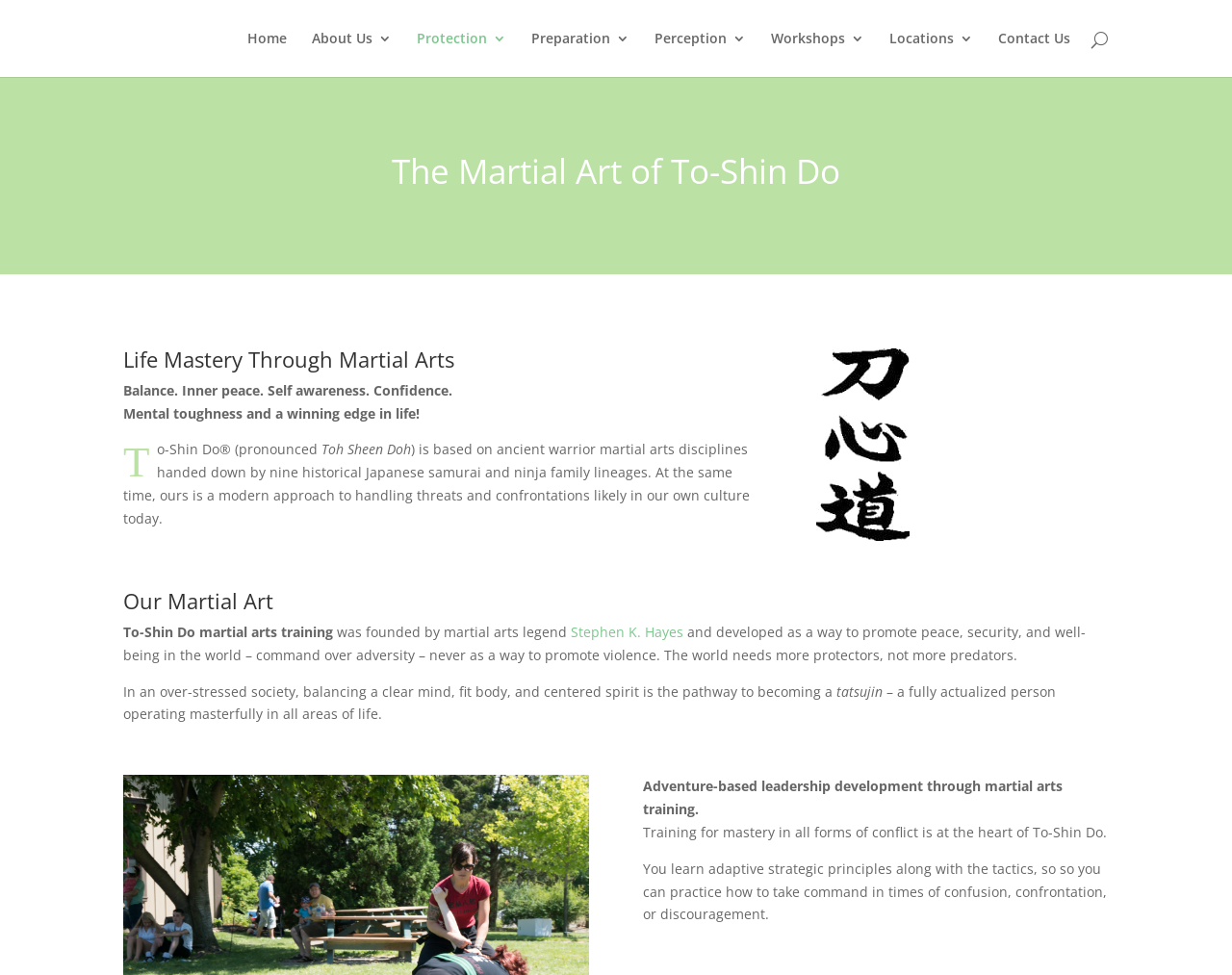What is the focus of To-Shin Do training?
Please look at the screenshot and answer using one word or phrase.

Mastery in all forms of conflict